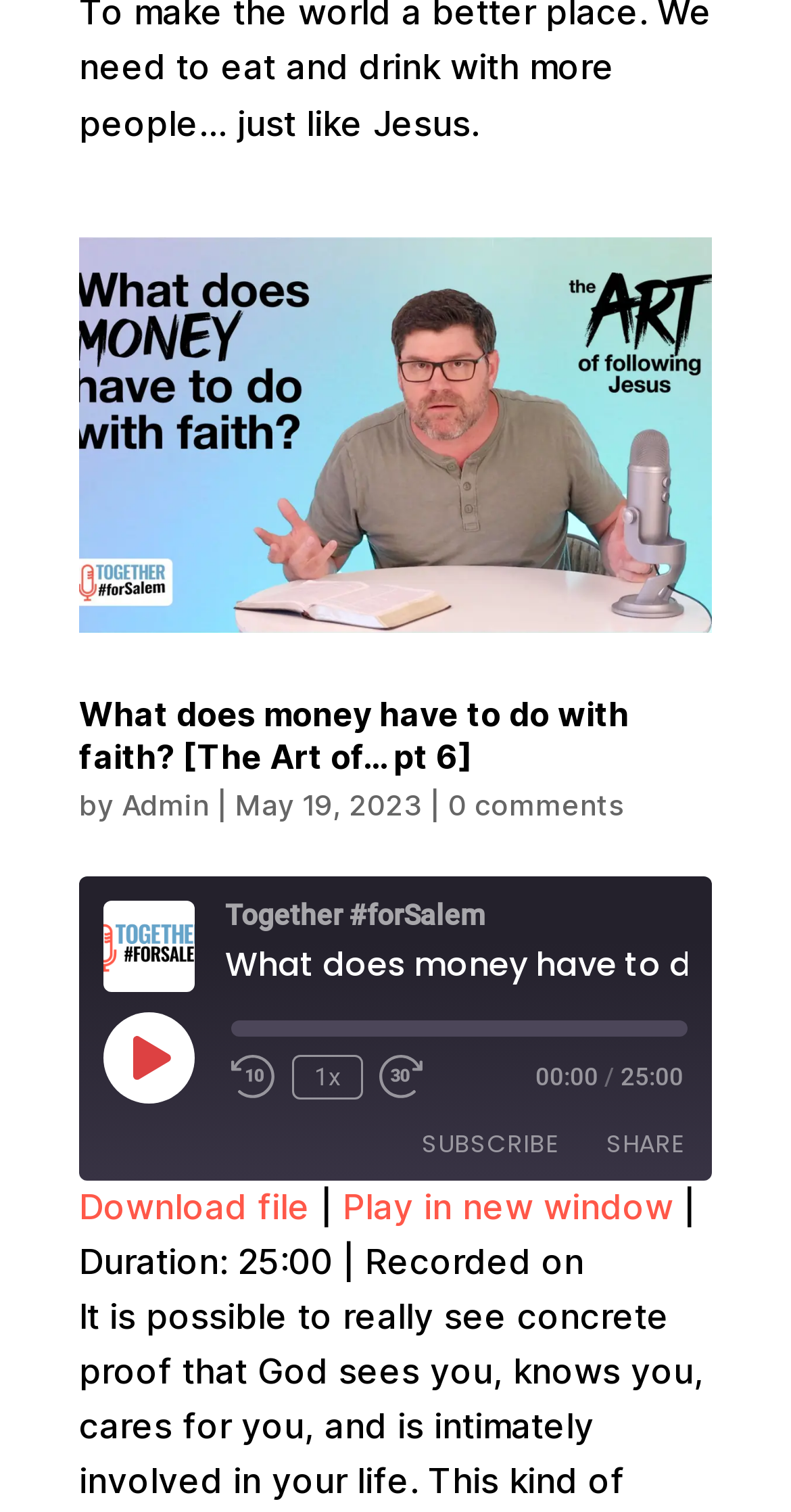Identify the bounding box of the UI element described as follows: "Download file". Provide the coordinates as four float numbers in the range of 0 to 1 [left, top, right, bottom].

[0.1, 0.784, 0.392, 0.811]